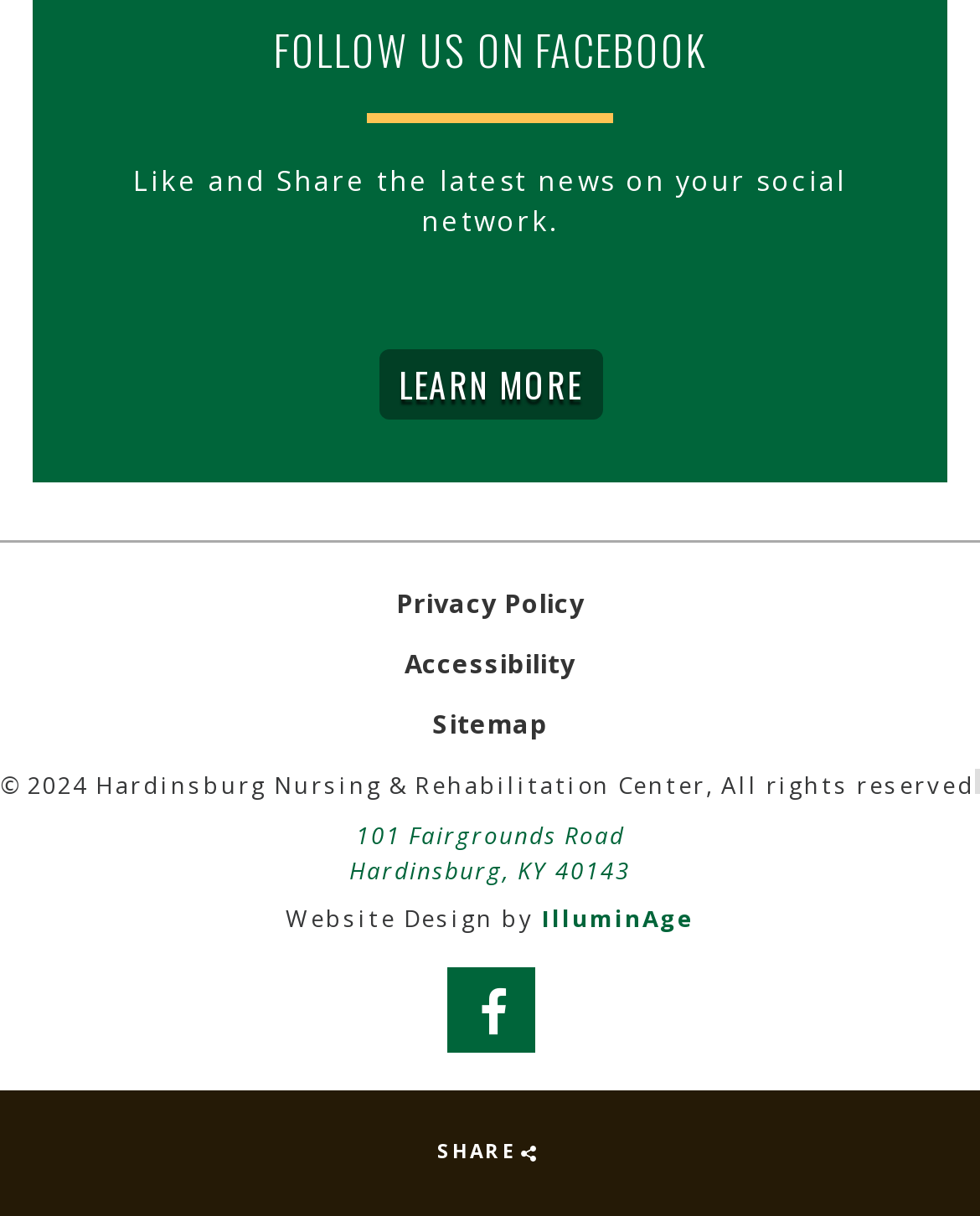Please specify the bounding box coordinates of the area that should be clicked to accomplish the following instruction: "Follow us on Facebook". The coordinates should consist of four float numbers between 0 and 1, i.e., [left, top, right, bottom].

[0.097, 0.022, 0.903, 0.101]